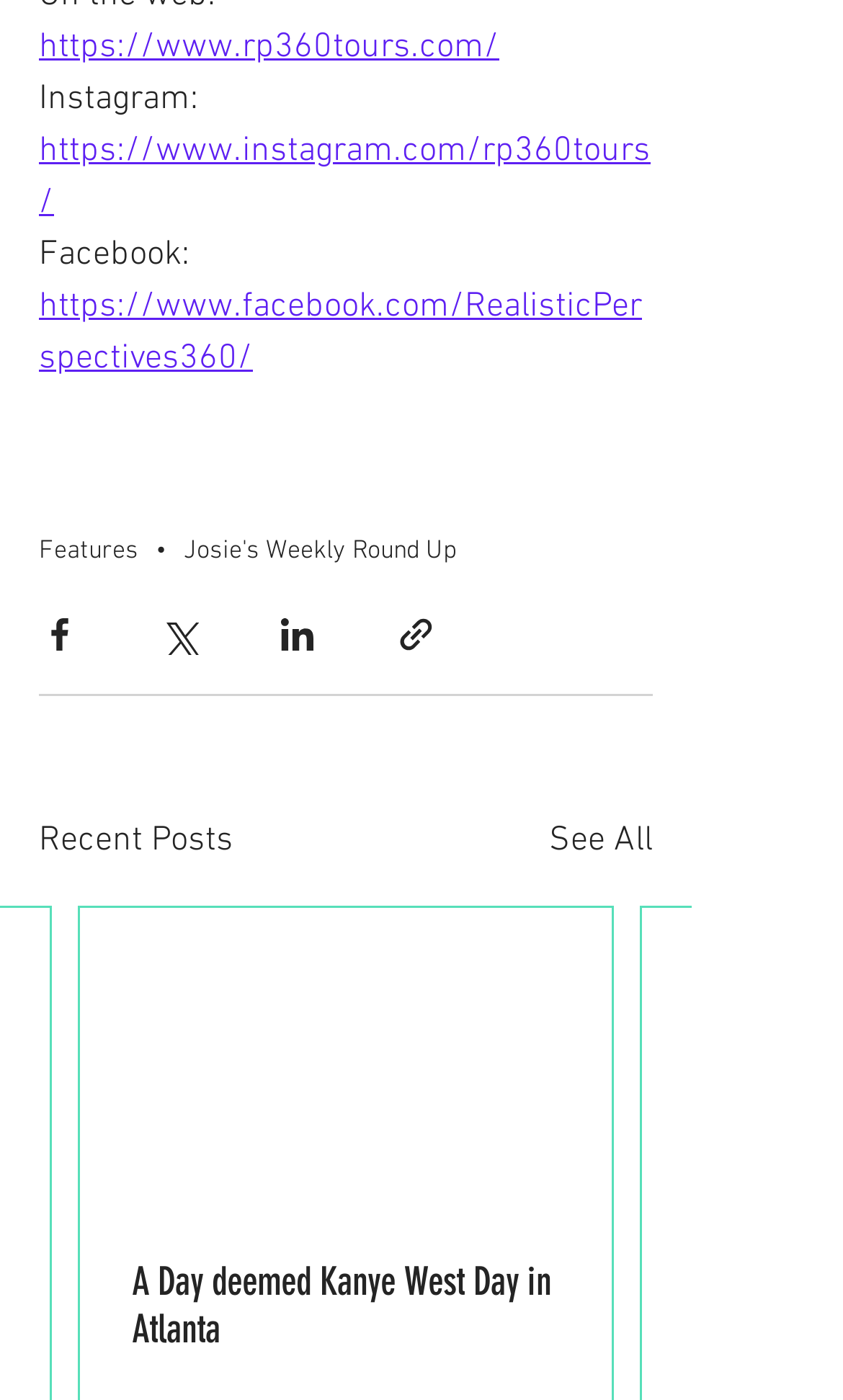Please give a short response to the question using one word or a phrase:
What is the social media platform mentioned after 'Instagram:'?

https://www.instagram.com/rp360tours/